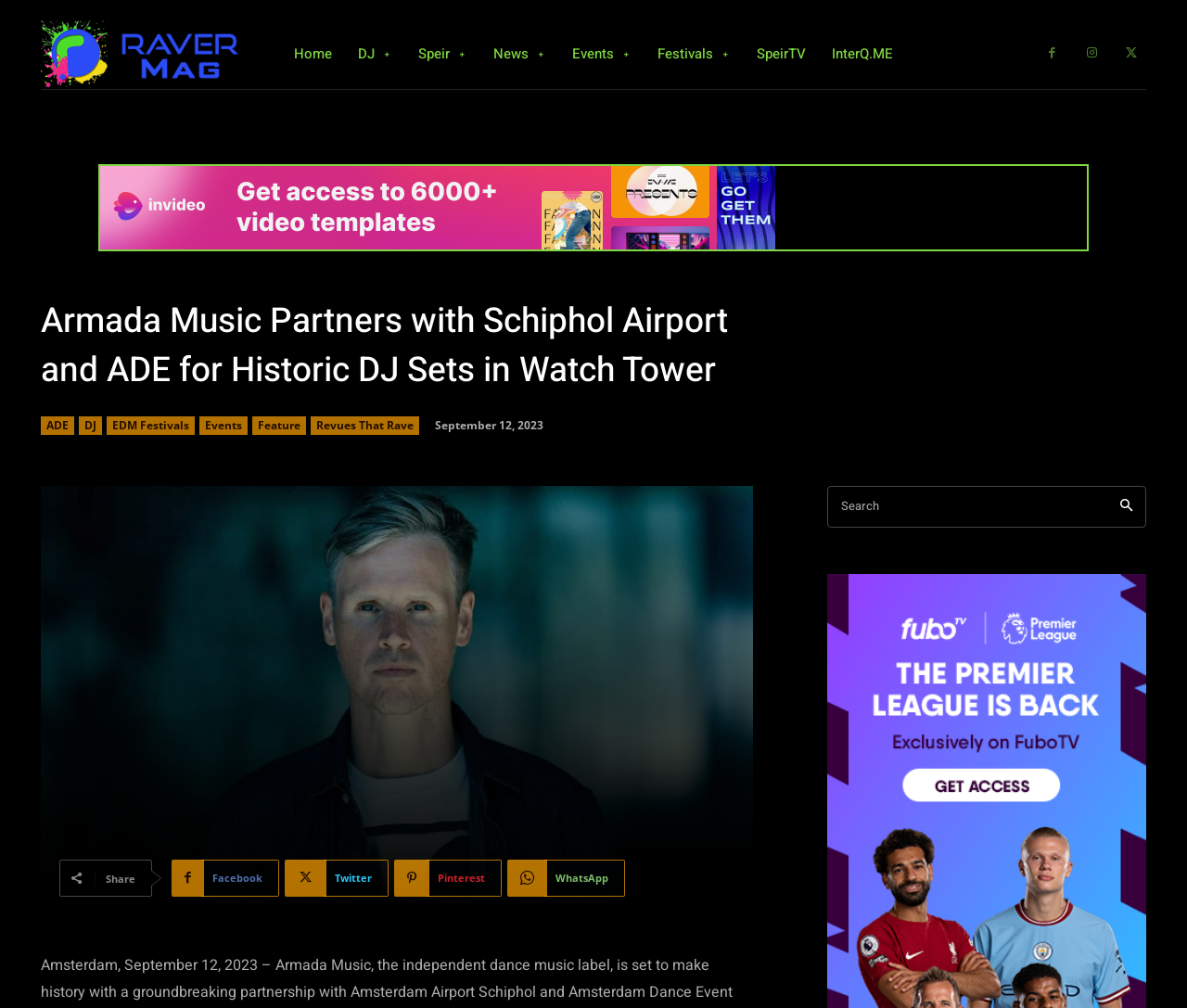Give a concise answer of one word or phrase to the question: 
What is the date of the news article?

September 12, 2023